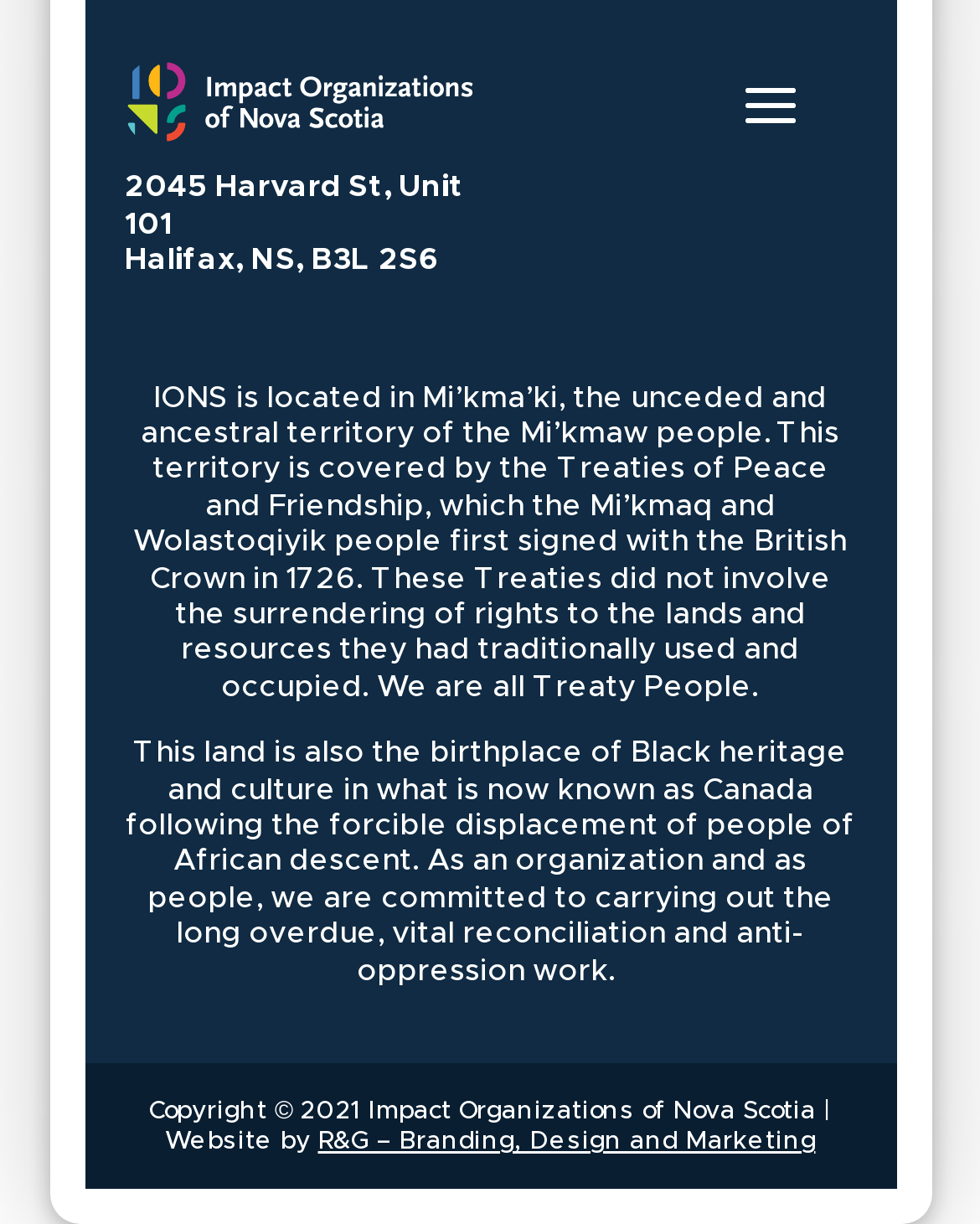Provide a short answer using a single word or phrase for the following question: 
What is the street address of IONS?

2045 Harvard St, Unit 101